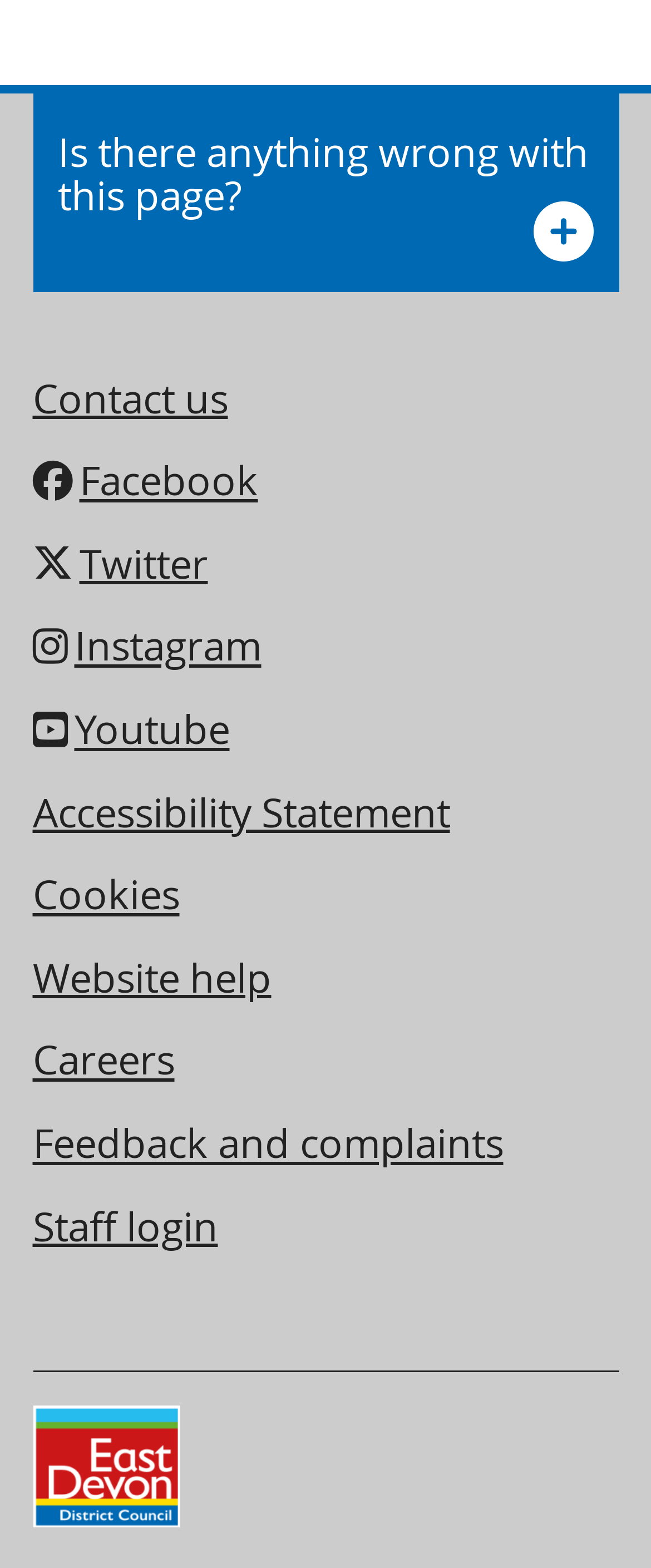Locate the bounding box coordinates of the segment that needs to be clicked to meet this instruction: "Visit 'Accessibility Statement' page".

[0.05, 0.494, 0.691, 0.544]